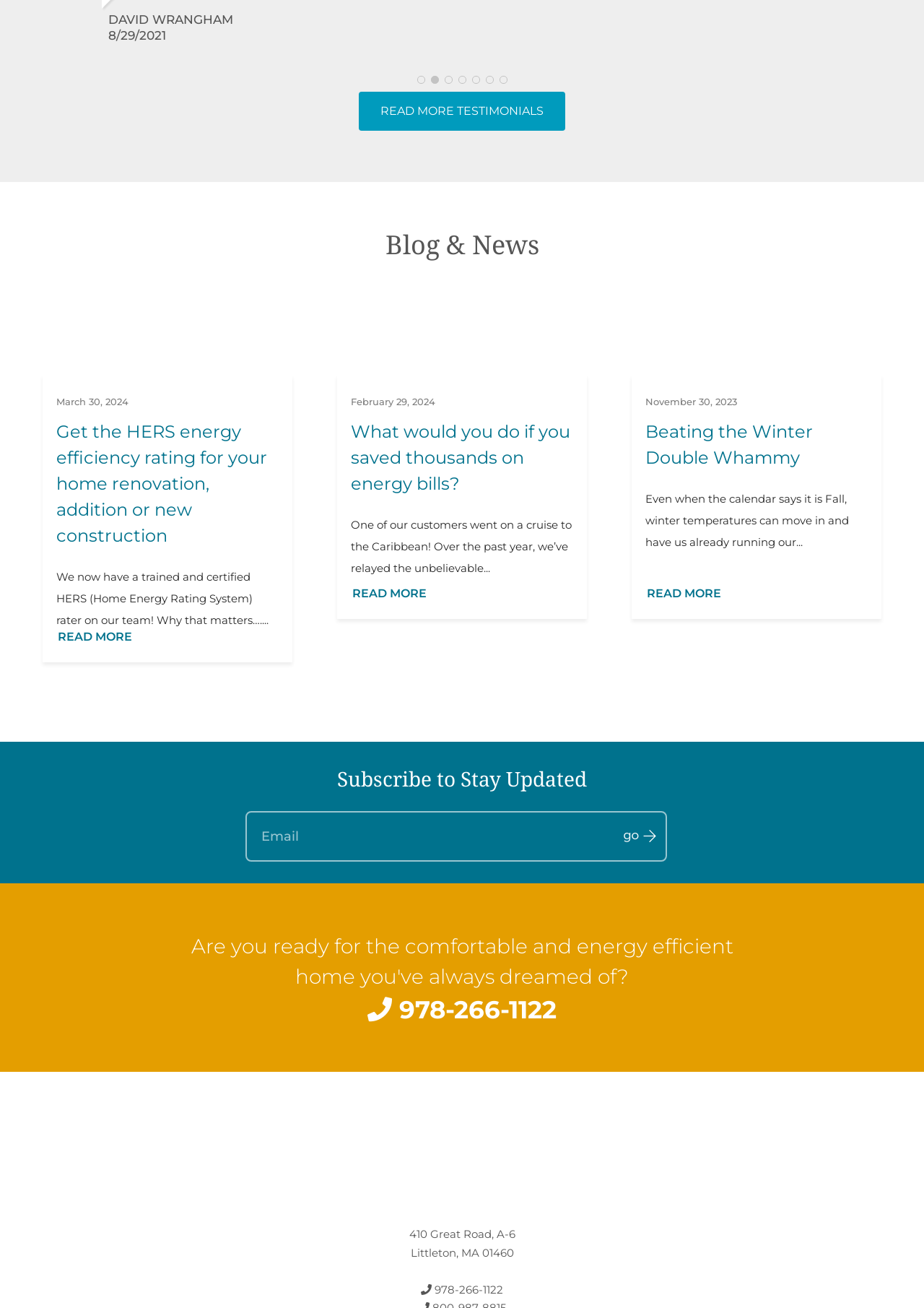Provide a one-word or short-phrase answer to the question:
What can be done with the saved energy bills?

Go on a cruise